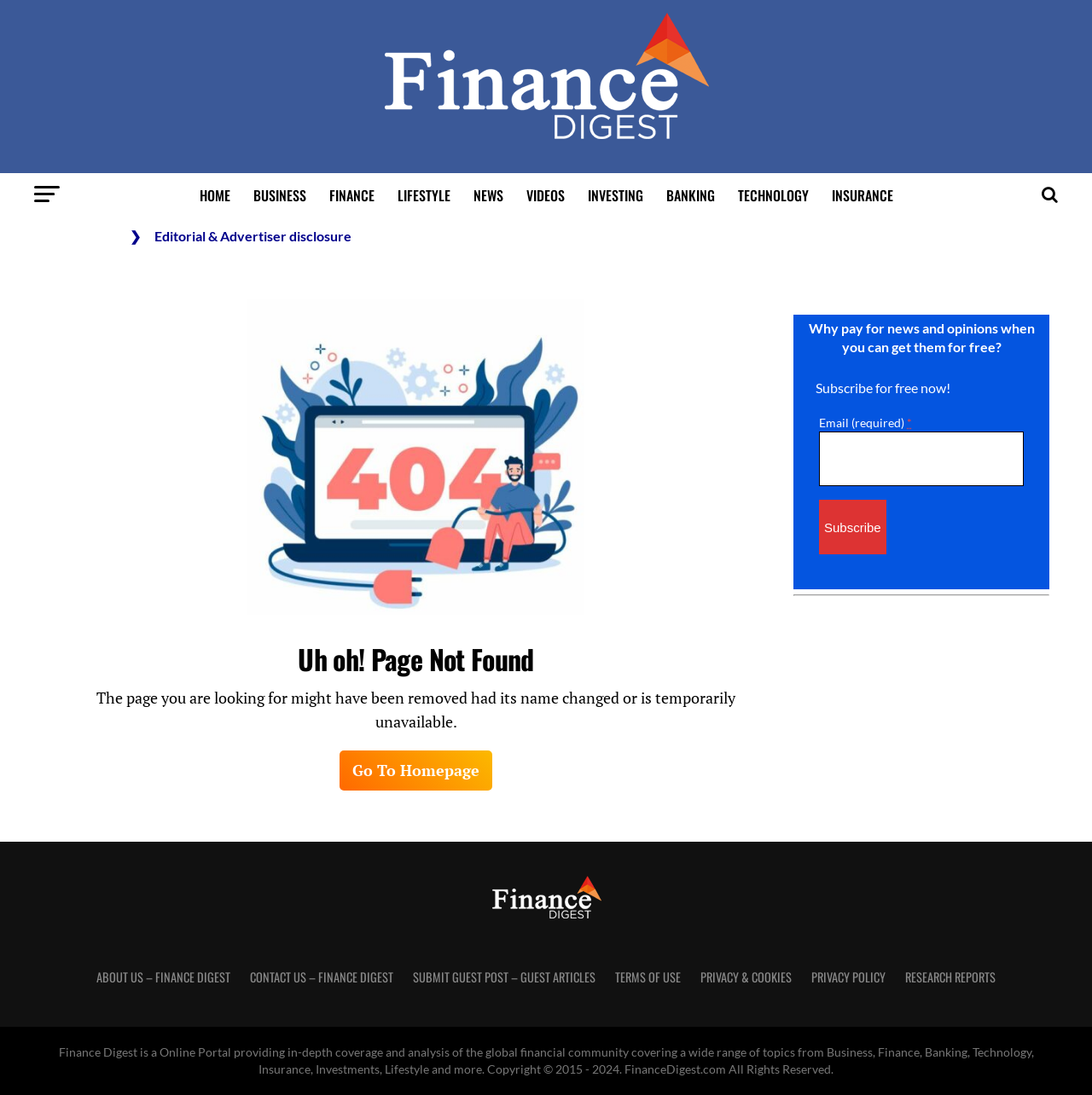Please identify the bounding box coordinates of the element's region that should be clicked to execute the following instruction: "Click HOME". The bounding box coordinates must be four float numbers between 0 and 1, i.e., [left, top, right, bottom].

[0.173, 0.158, 0.22, 0.199]